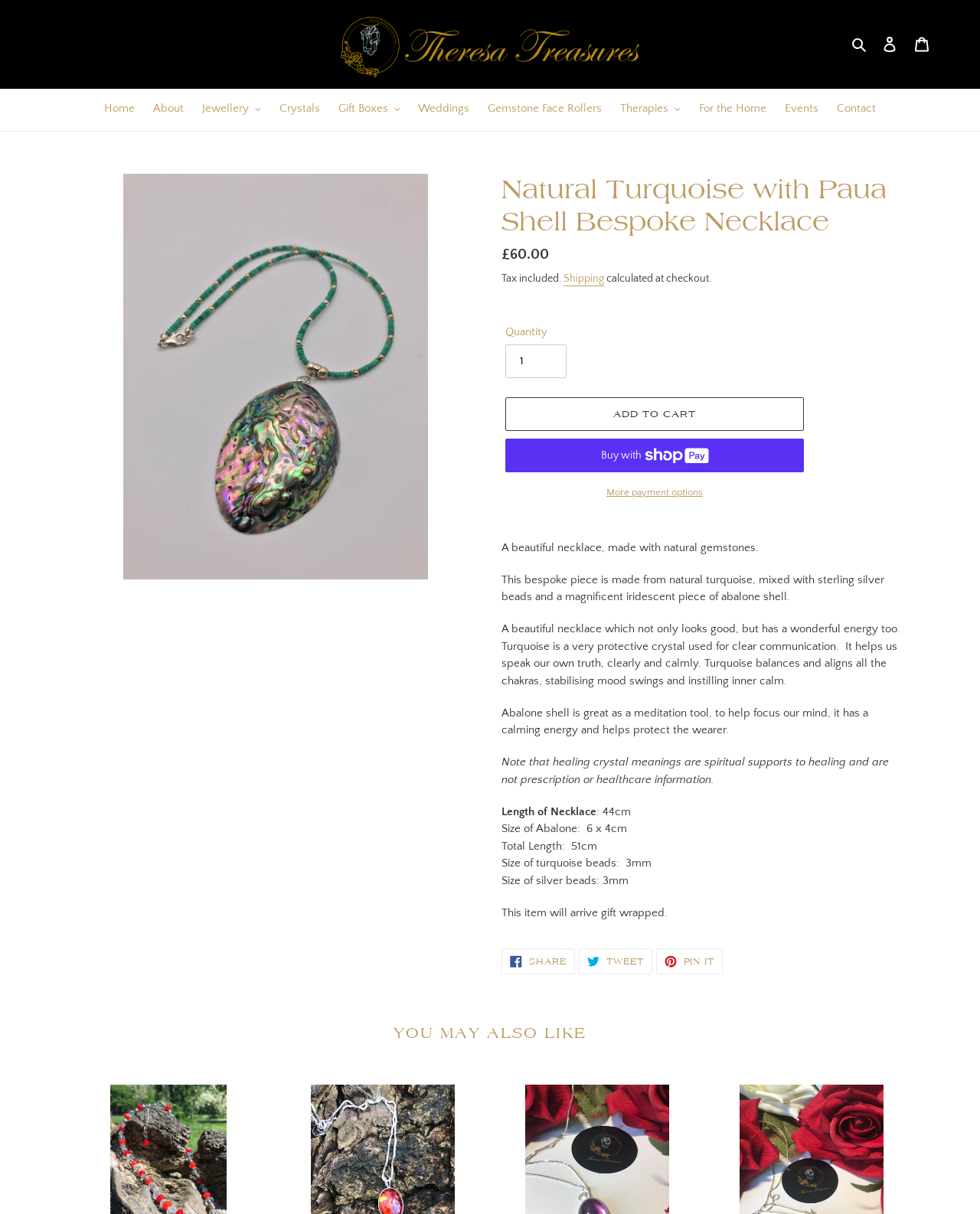Please respond to the question with a concise word or phrase:
What is the price of the necklace?

£60.00